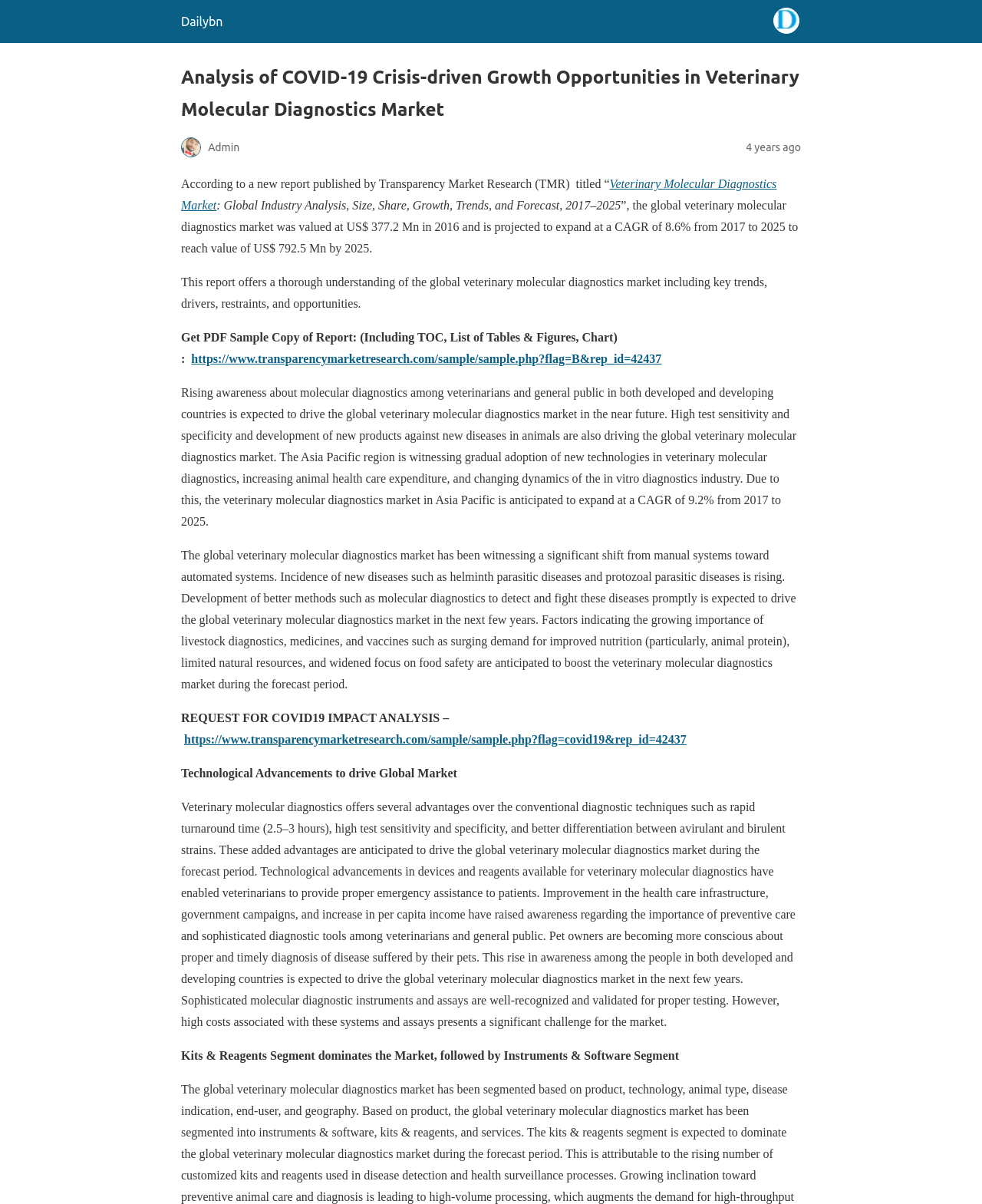Provide the bounding box coordinates for the specified HTML element described in this description: "Veterinary Molecular Diagnostics Market". The coordinates should be four float numbers ranging from 0 to 1, in the format [left, top, right, bottom].

[0.184, 0.147, 0.791, 0.176]